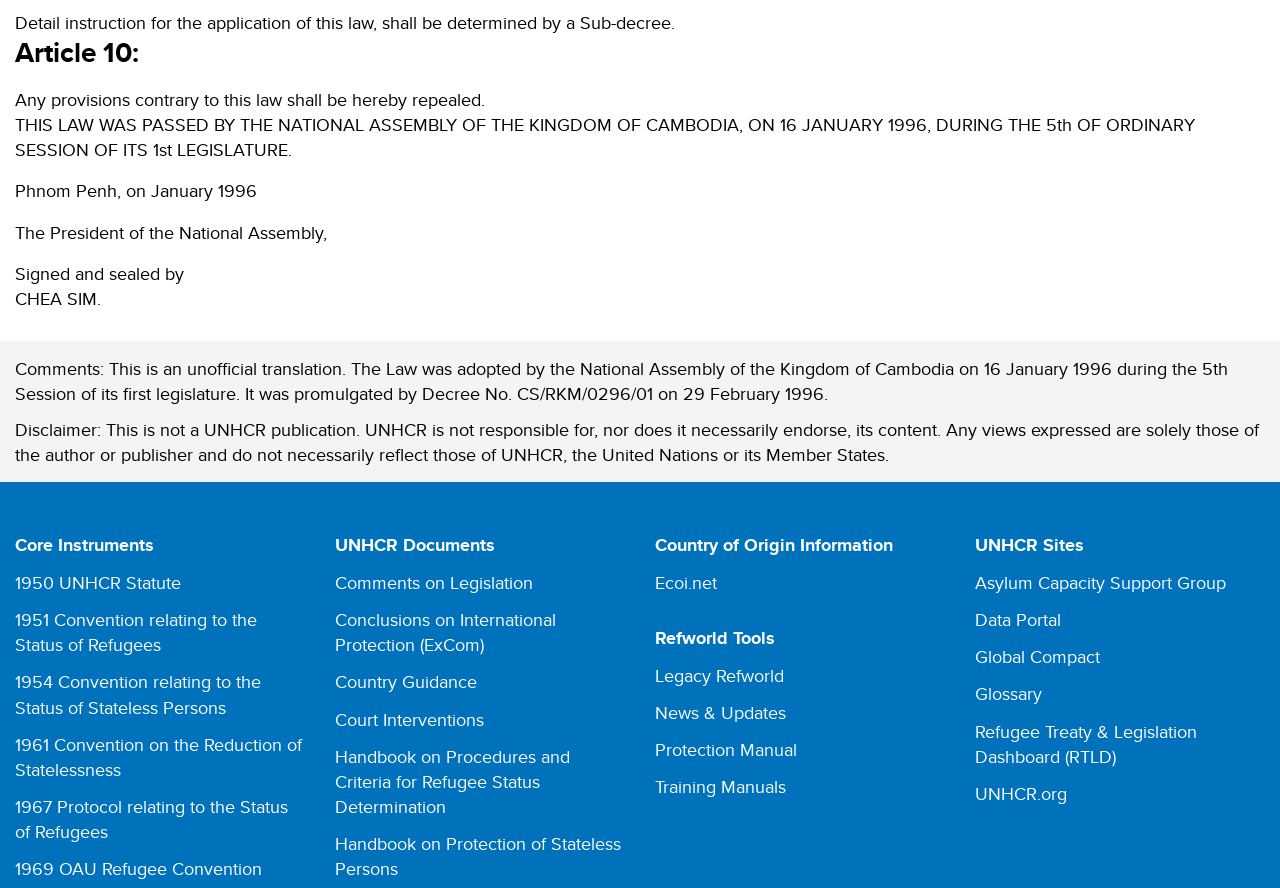Provide the bounding box coordinates for the UI element that is described by this text: "UNHCR.org". The coordinates should be in the form of four float numbers between 0 and 1: [left, top, right, bottom].

[0.762, 0.879, 0.834, 0.908]